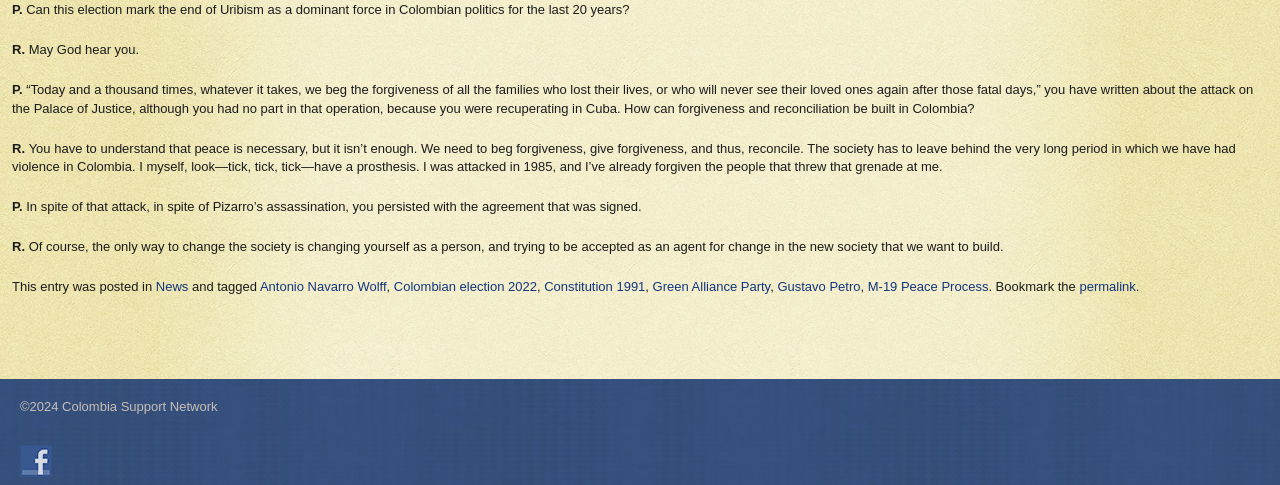Determine the bounding box coordinates for the UI element described. Format the coordinates as (top-left x, top-left y, bottom-right x, bottom-right y) and ensure all values are between 0 and 1. Element description: permalink

[0.843, 0.576, 0.887, 0.607]